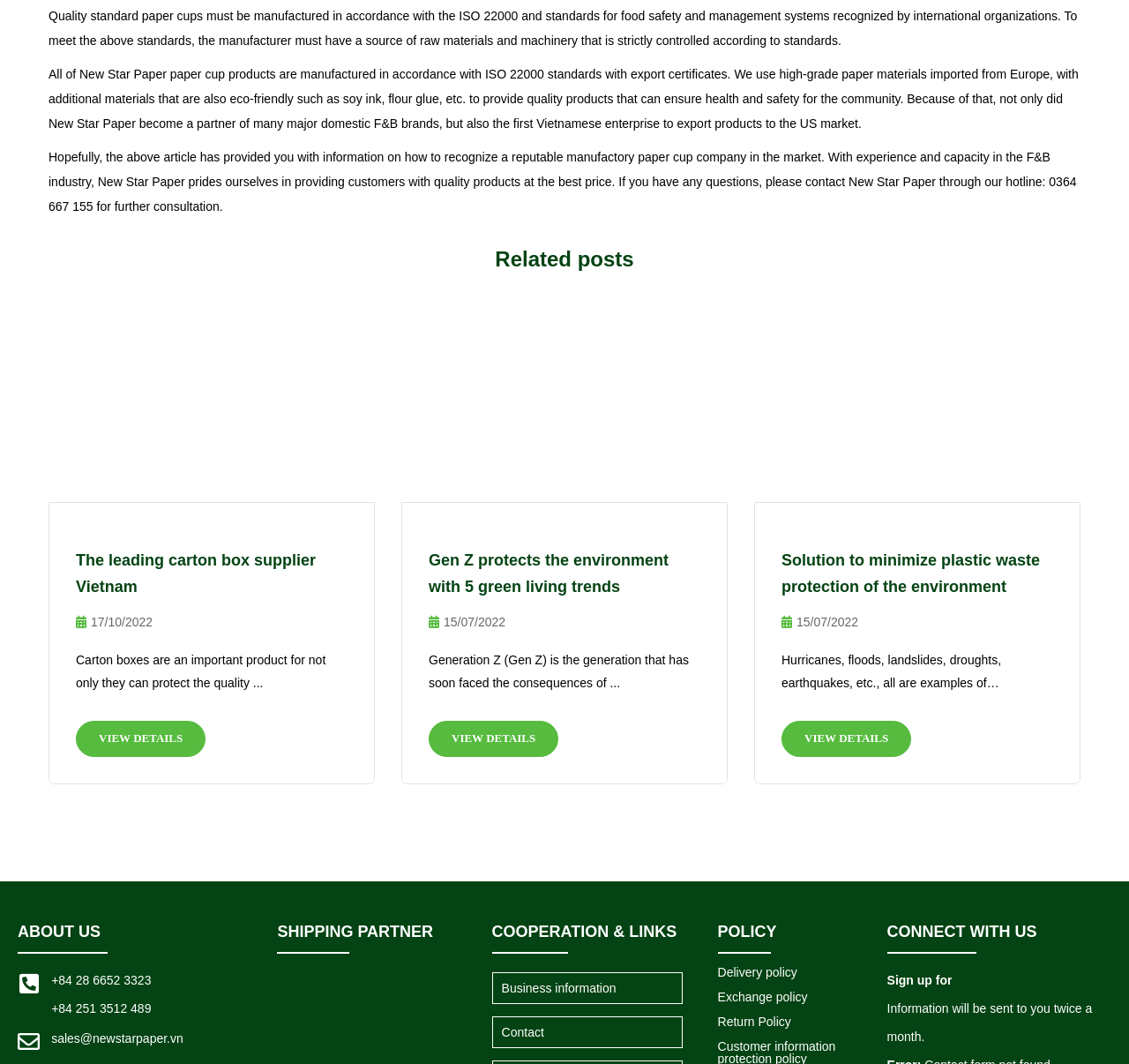Identify the bounding box coordinates of the clickable region to carry out the given instruction: "Read more about Gen Z protecting the environment with 5 green living trends".

[0.38, 0.514, 0.62, 0.564]